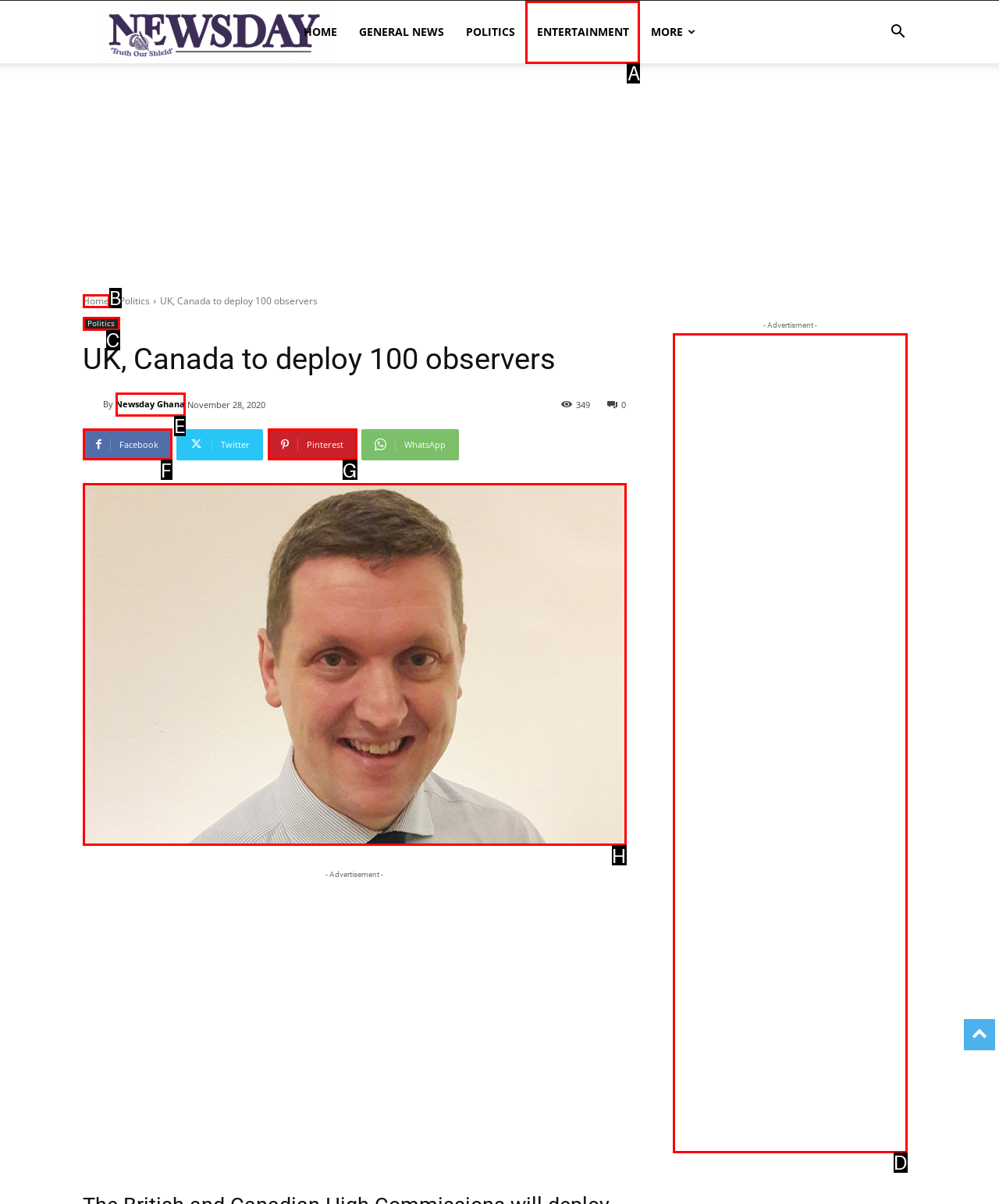From the given options, find the HTML element that fits the description: aria-label="Advertisement" name="aswift_5" title="Advertisement". Reply with the letter of the chosen element.

D